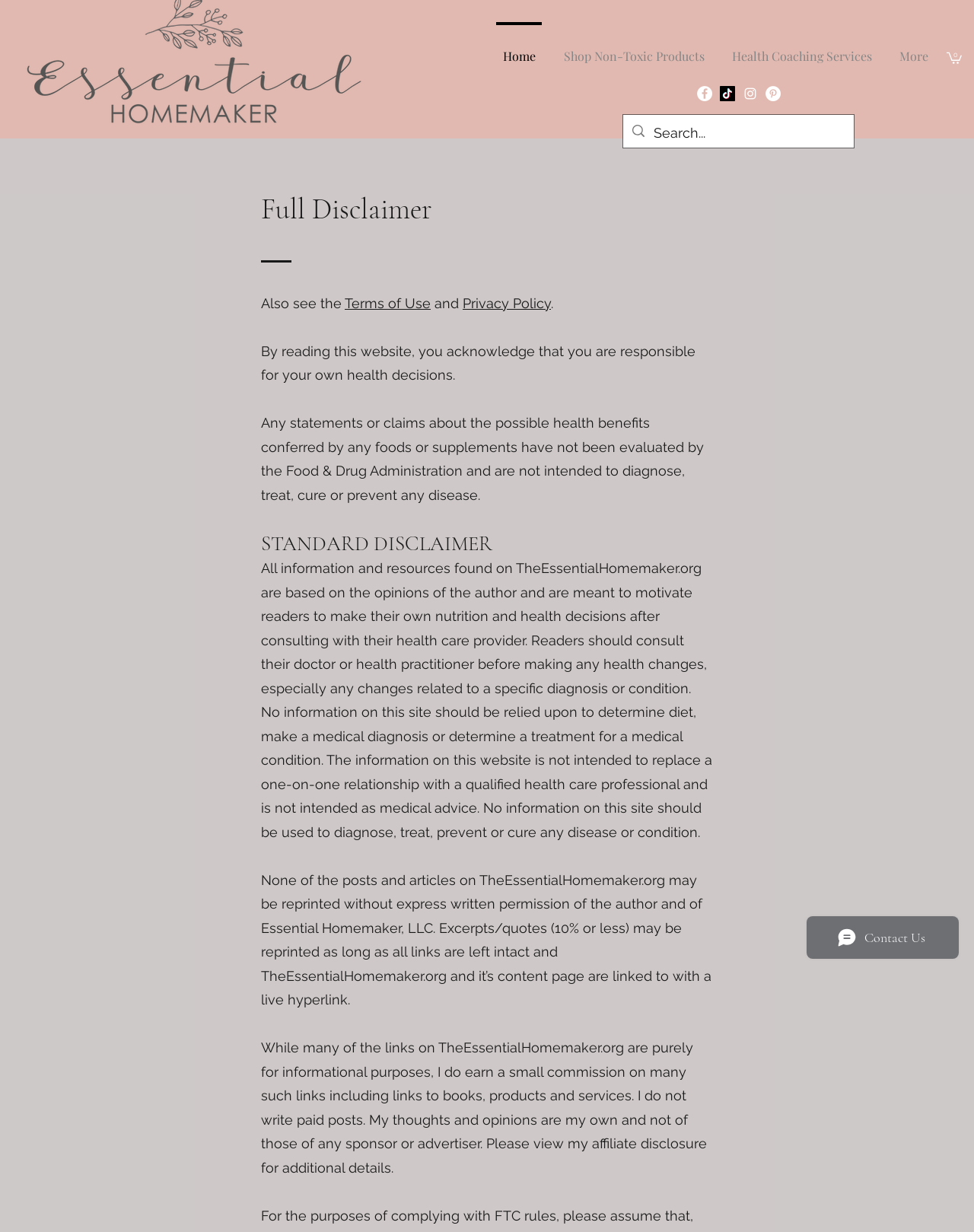Please provide a short answer using a single word or phrase for the question:
What type of content is available on the website?

Health and nutrition information